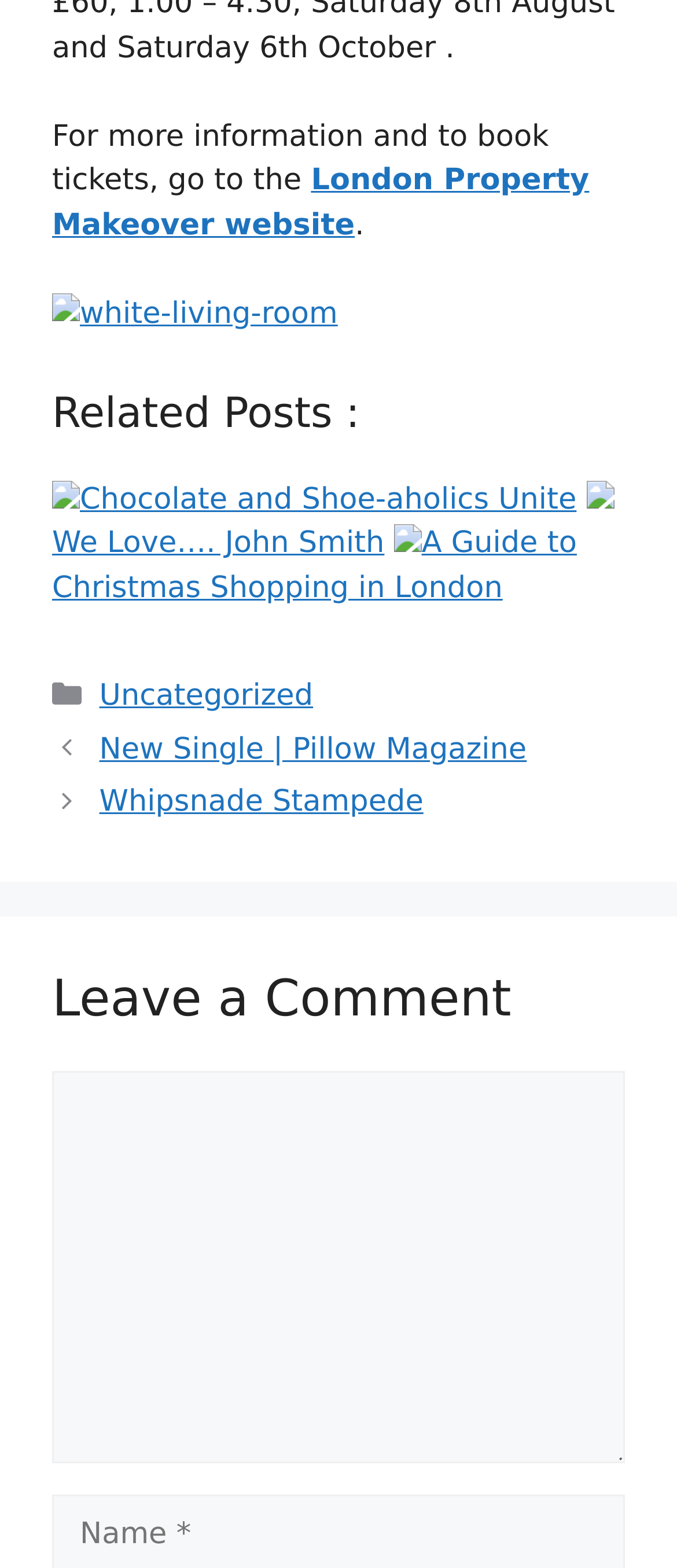What is the category of the post?
Look at the screenshot and respond with one word or a short phrase.

Uncategorized